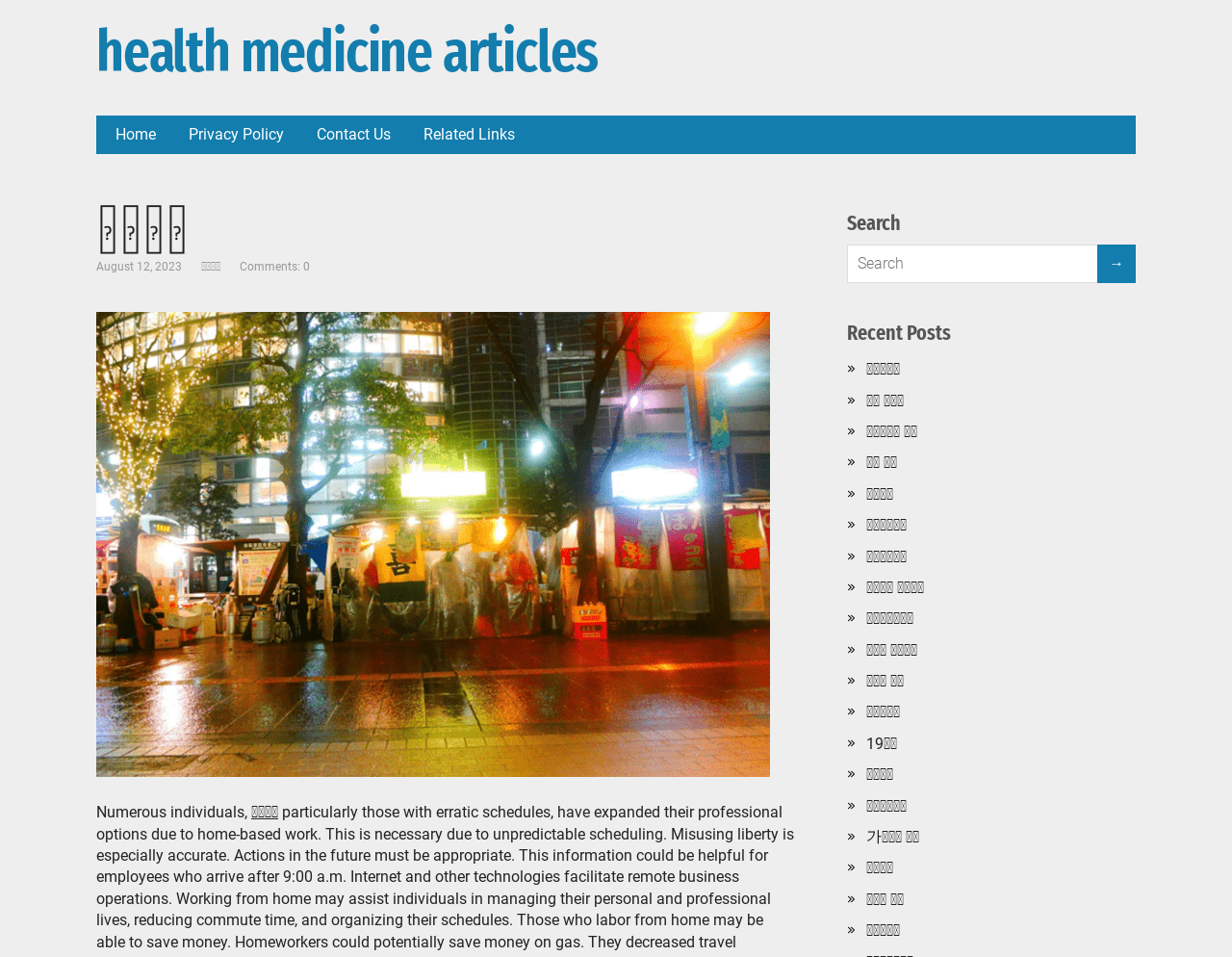Please identify the bounding box coordinates of the element I should click to complete this instruction: 'Click the '→' button'. The coordinates should be given as four float numbers between 0 and 1, like this: [left, top, right, bottom].

[0.891, 0.256, 0.922, 0.296]